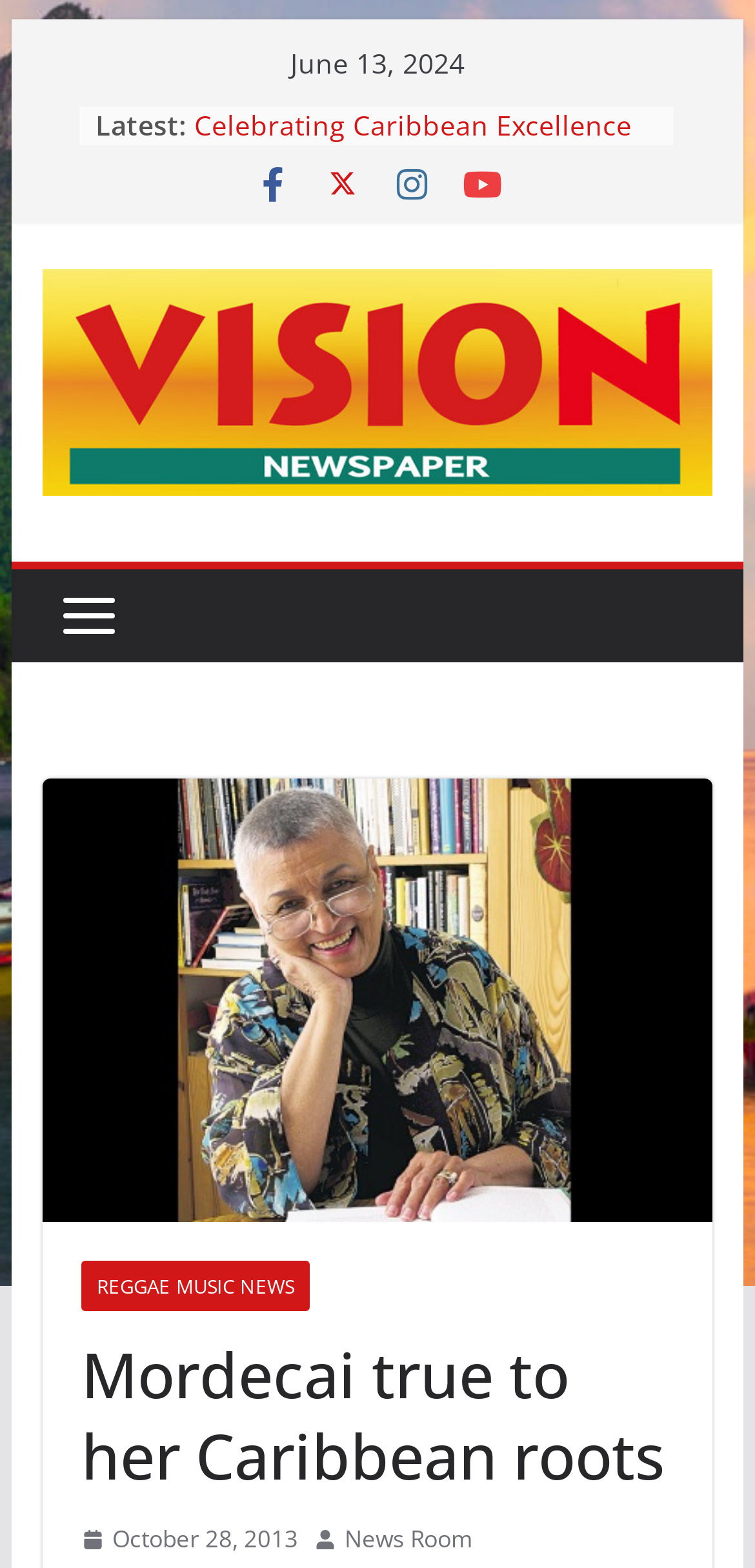Please find the main title text of this webpage.

Mordecai true to her Caribbean roots